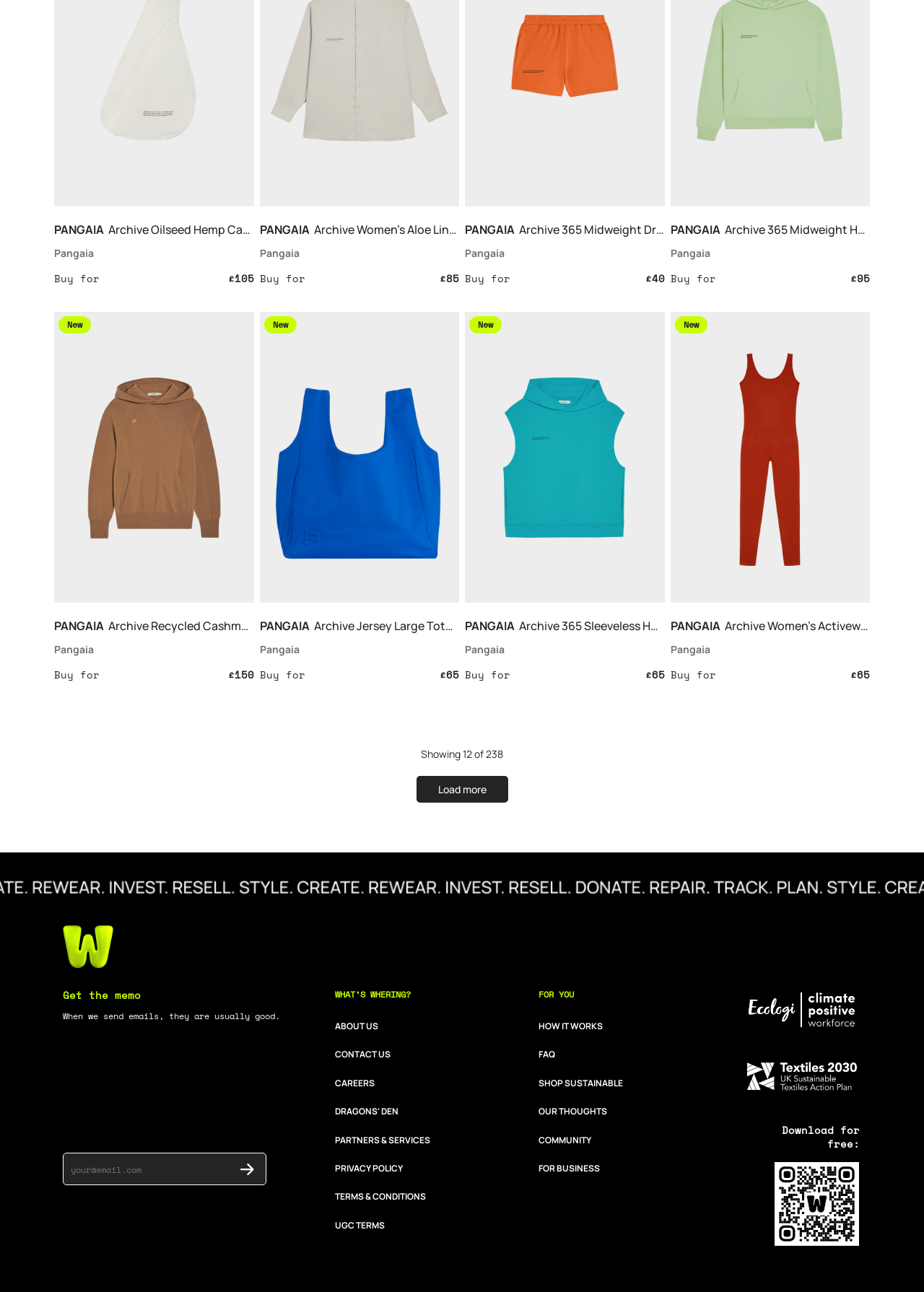Provide a brief response to the question below using a single word or phrase: 
What is the brand name of the products shown?

PANGAIA